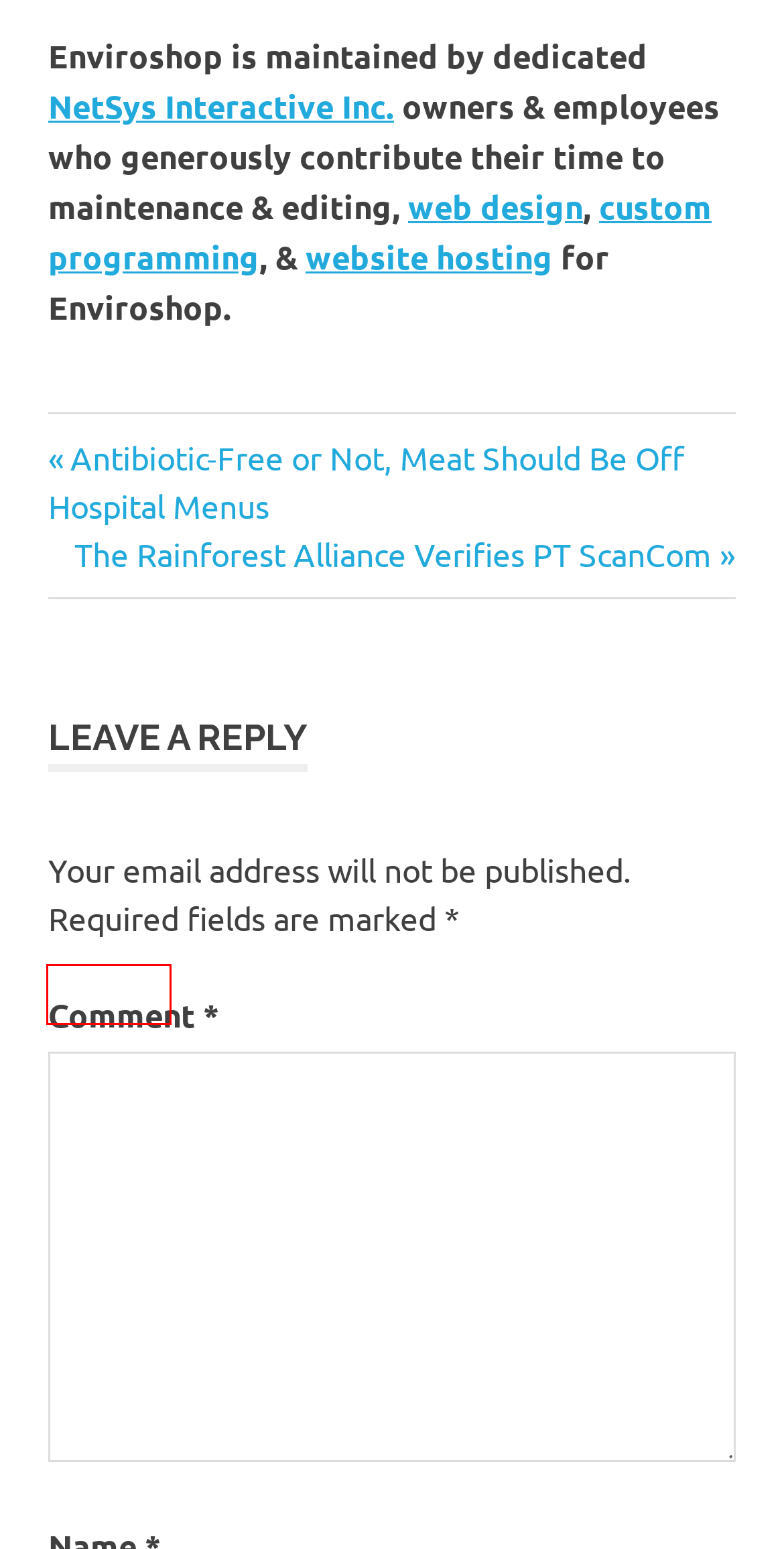You have a screenshot of a webpage, and a red bounding box highlights an element. Select the webpage description that best fits the new page after clicking the element within the bounding box. Options are:
A. cab driver – Enviroshop – About Magazine
B. hate crime – Enviroshop – About Magazine
C. Muslim – Enviroshop – About Magazine
D. NY – Enviroshop – About Magazine
E. stabbed – Enviroshop – About Magazine
F. Ahmed H. Sharif – Enviroshop – About Magazine
G. New York – Enviroshop – About Magazine
H. Welcome to NetSys Interactive Inc.!

C